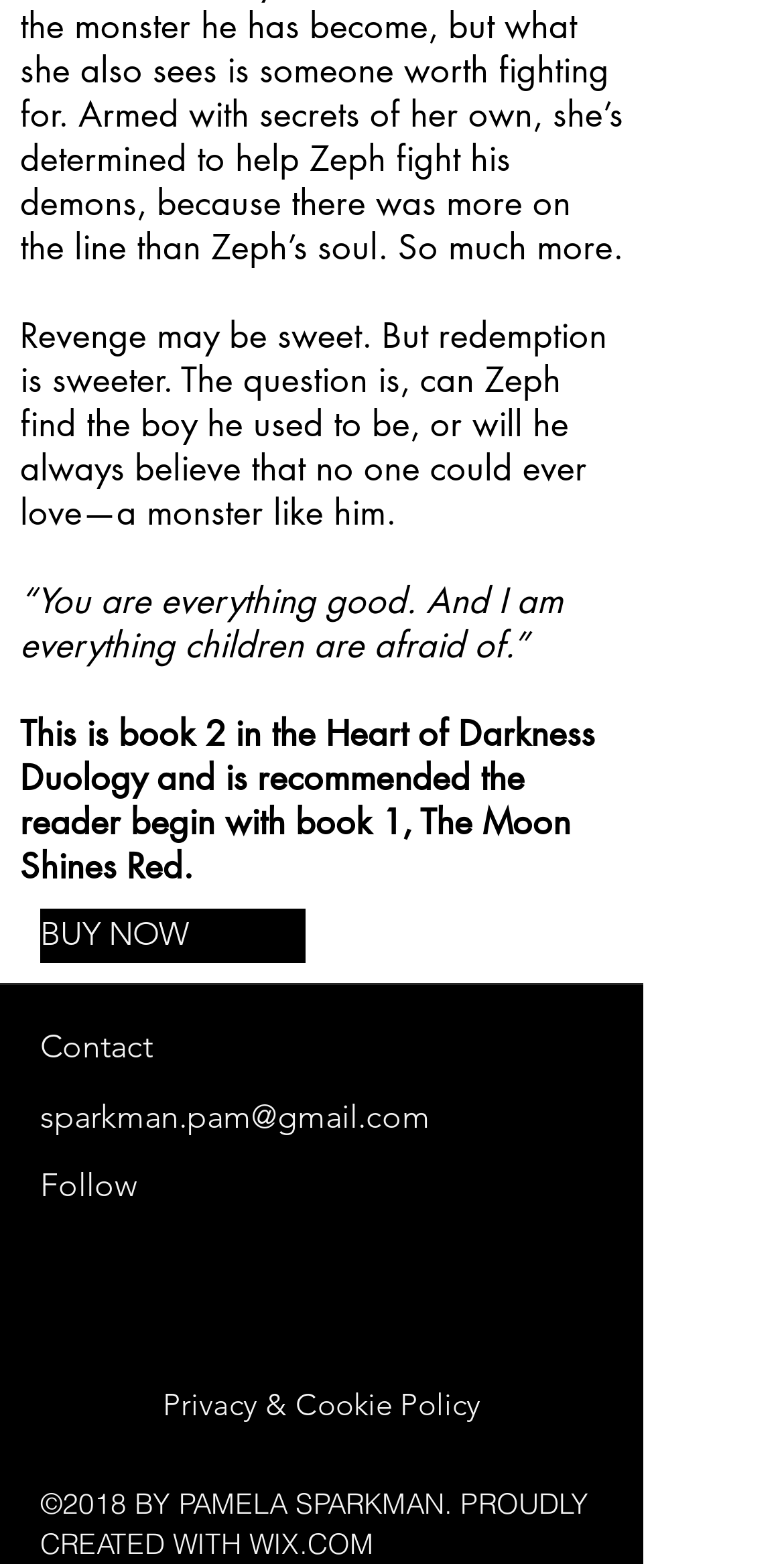Please find and report the bounding box coordinates of the element to click in order to perform the following action: "See more insights". The coordinates should be expressed as four float numbers between 0 and 1, in the format [left, top, right, bottom].

None